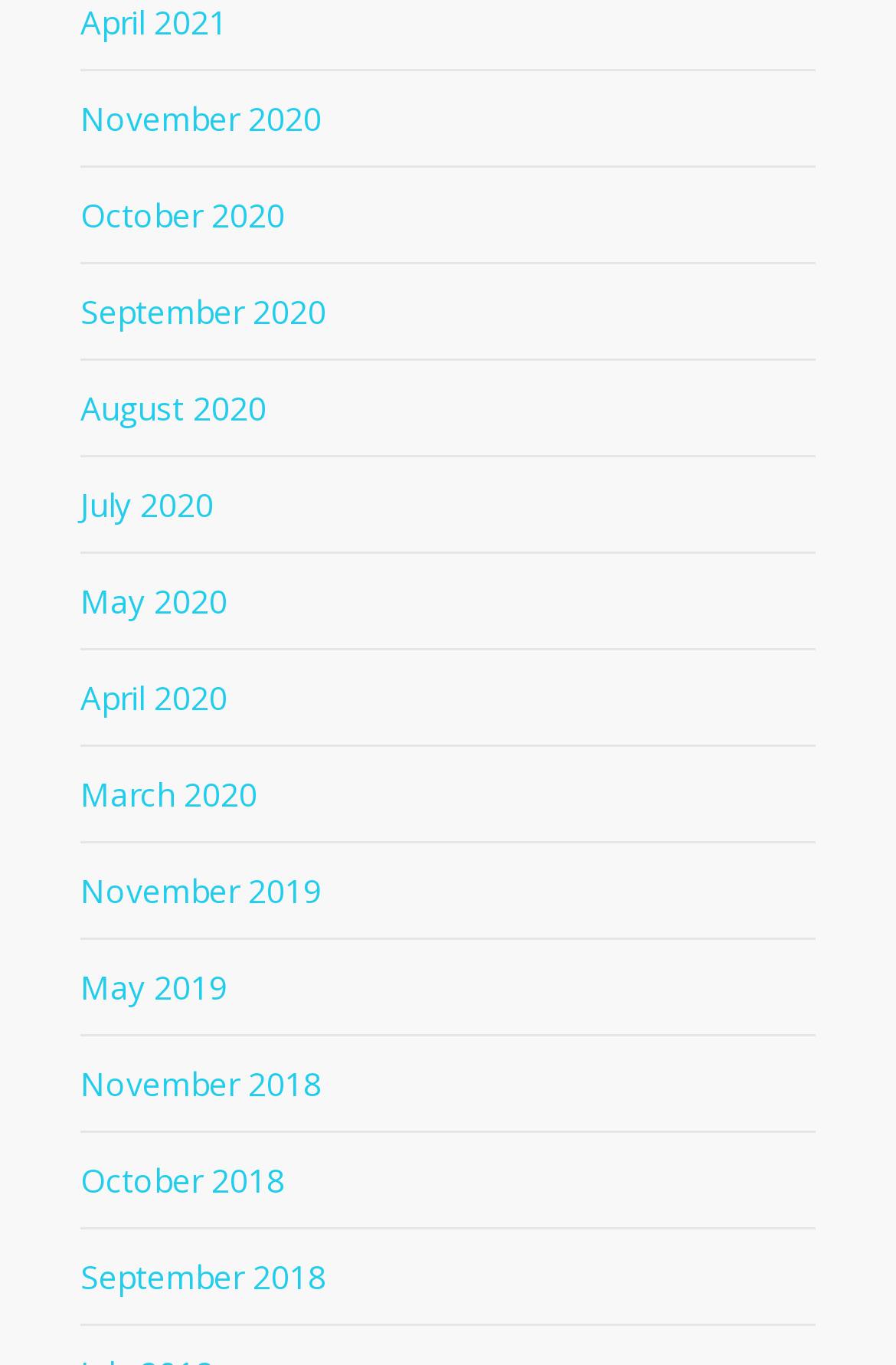Find the coordinates for the bounding box of the element with this description: "July 2020".

[0.09, 0.354, 0.238, 0.386]